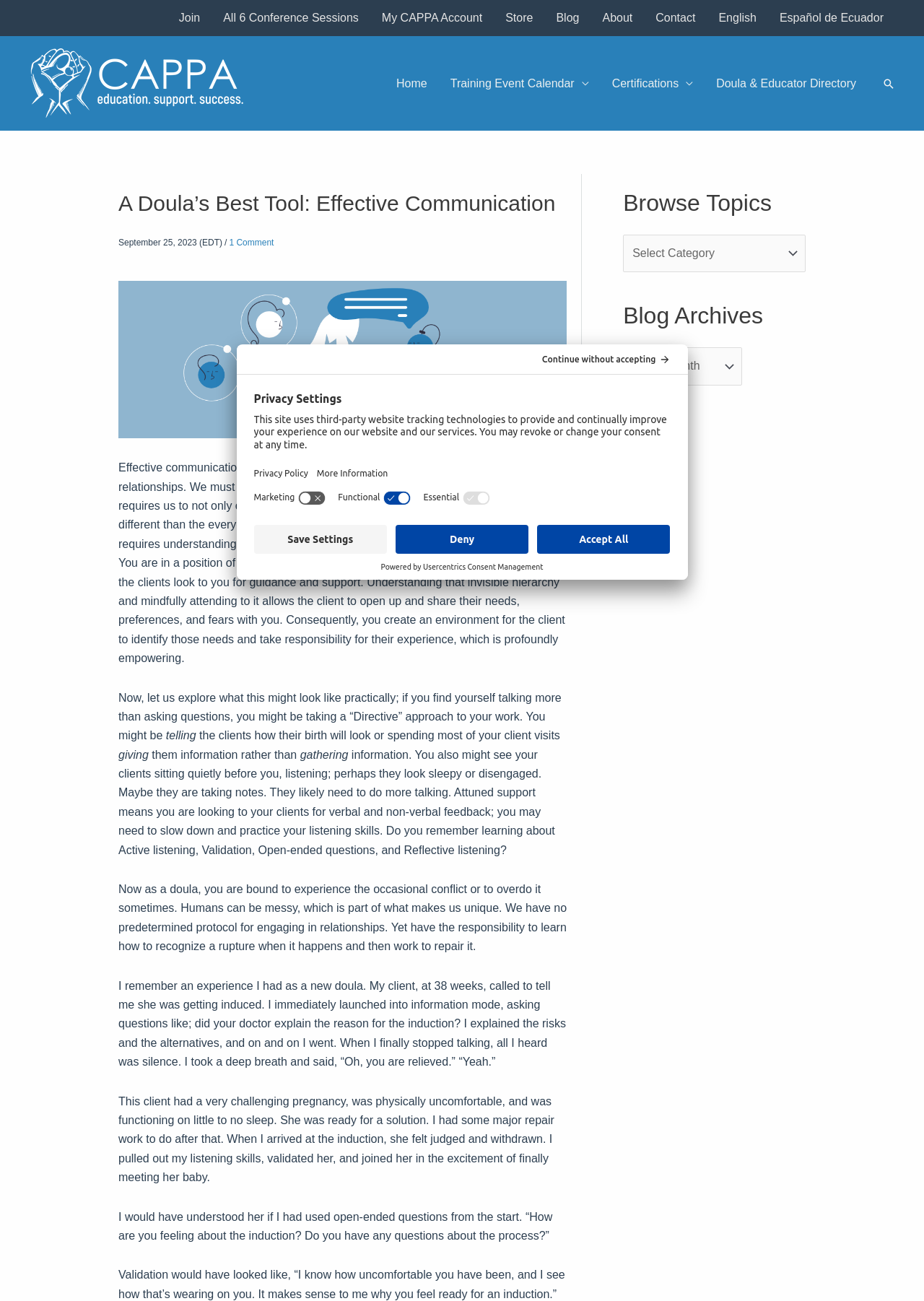What is the role of a doula according to the webpage?
Please answer using one word or phrase, based on the screenshot.

Holder of information